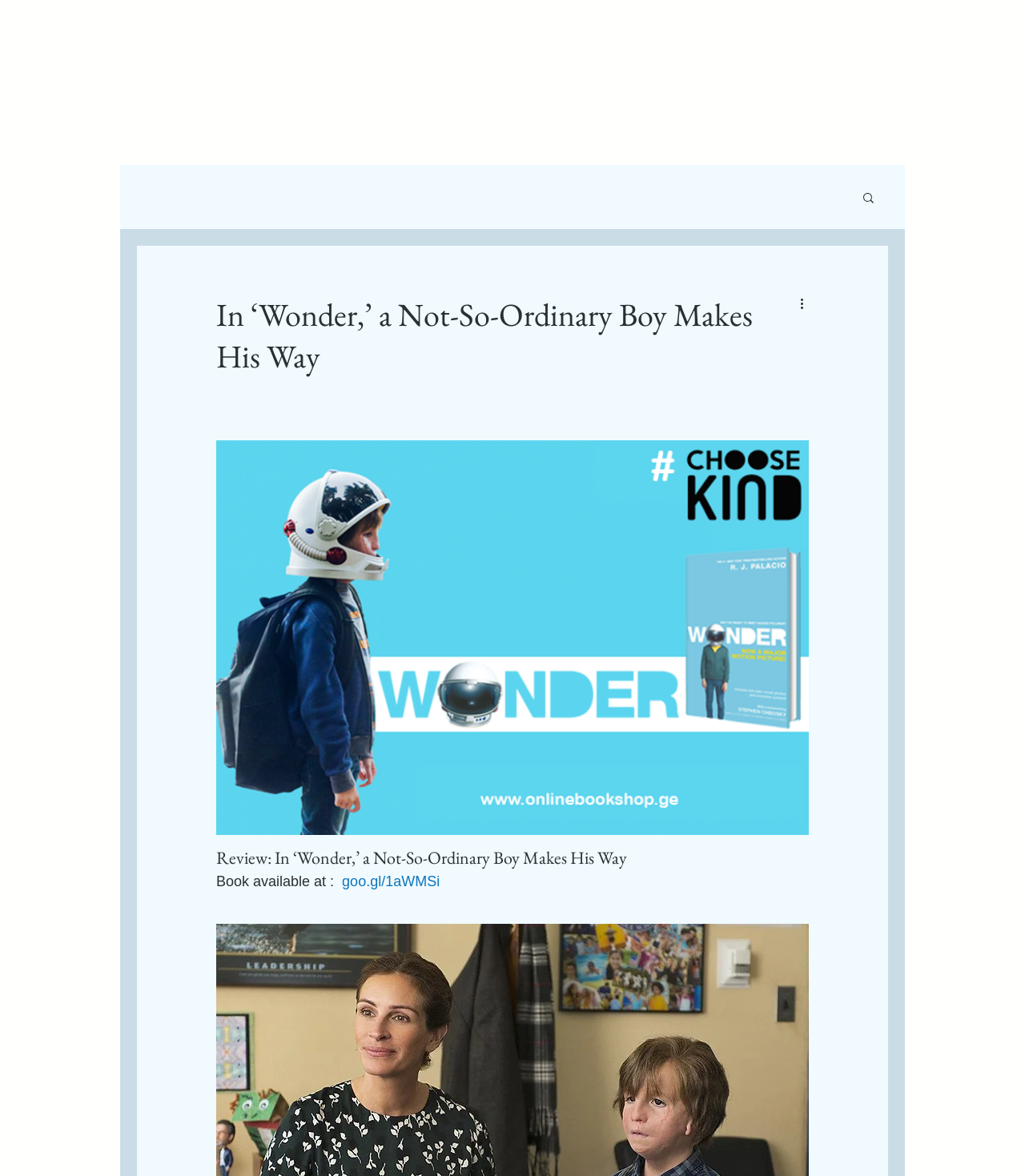Find the main header of the webpage and produce its text content.

In ‘Wonder,’ a Not-So-Ordinary Boy Makes His Way